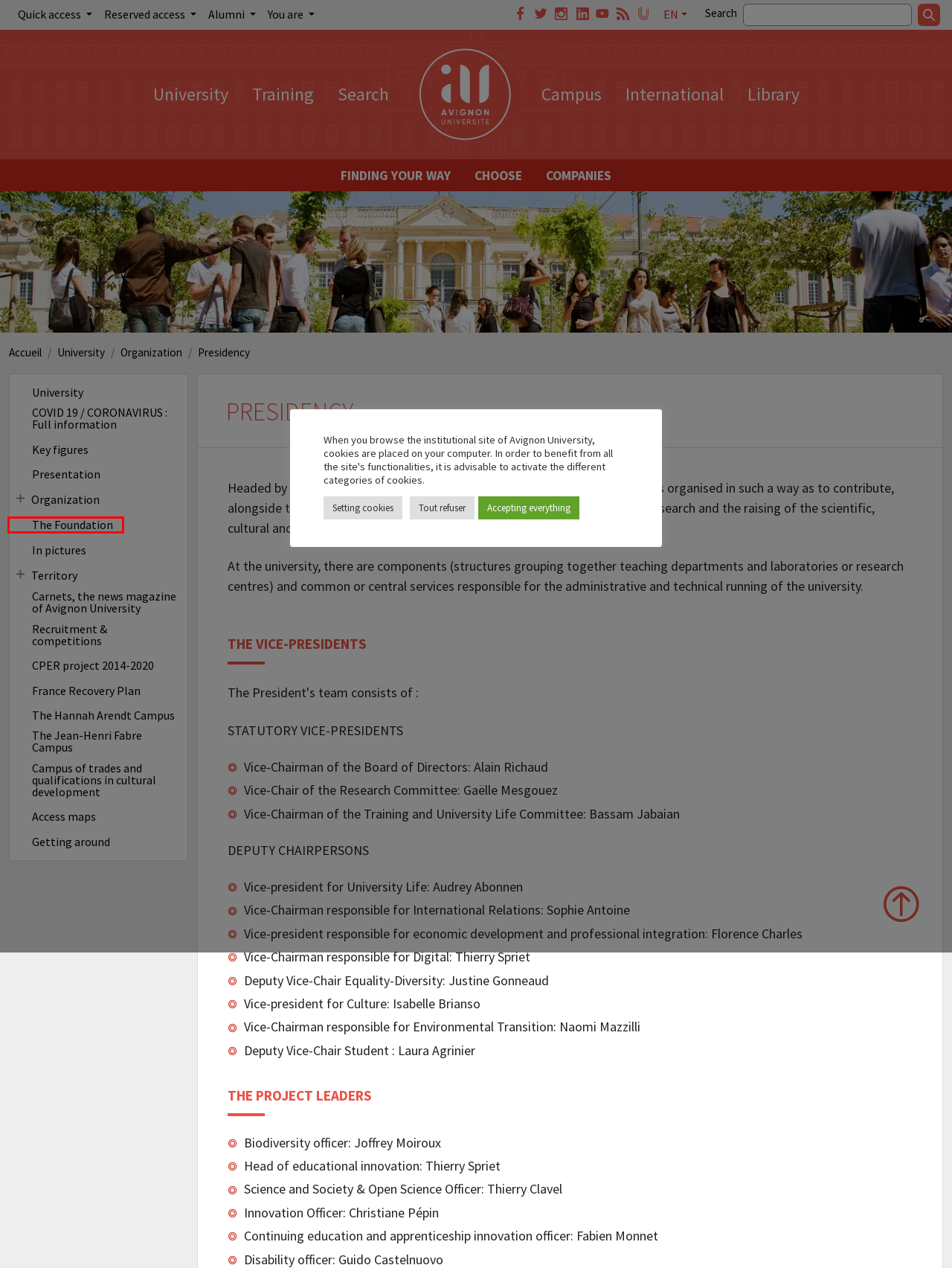Look at the screenshot of the webpage and find the element within the red bounding box. Choose the webpage description that best fits the new webpage that will appear after clicking the element. Here are the candidates:
A. COVID 19 / CORONAVIRUS : Full information - Avignon University
B. Key figures - Avignon University
C. In pictures - Avignon University
D. The Foundation - Avignon University
E. Carnets, the news magazine of Avignon University - Avignon University
F. The Jean-Henri Fabre Campus - Avignon University
G. Plan France Relance - Avignon University
H. Companies - Avignon University

D